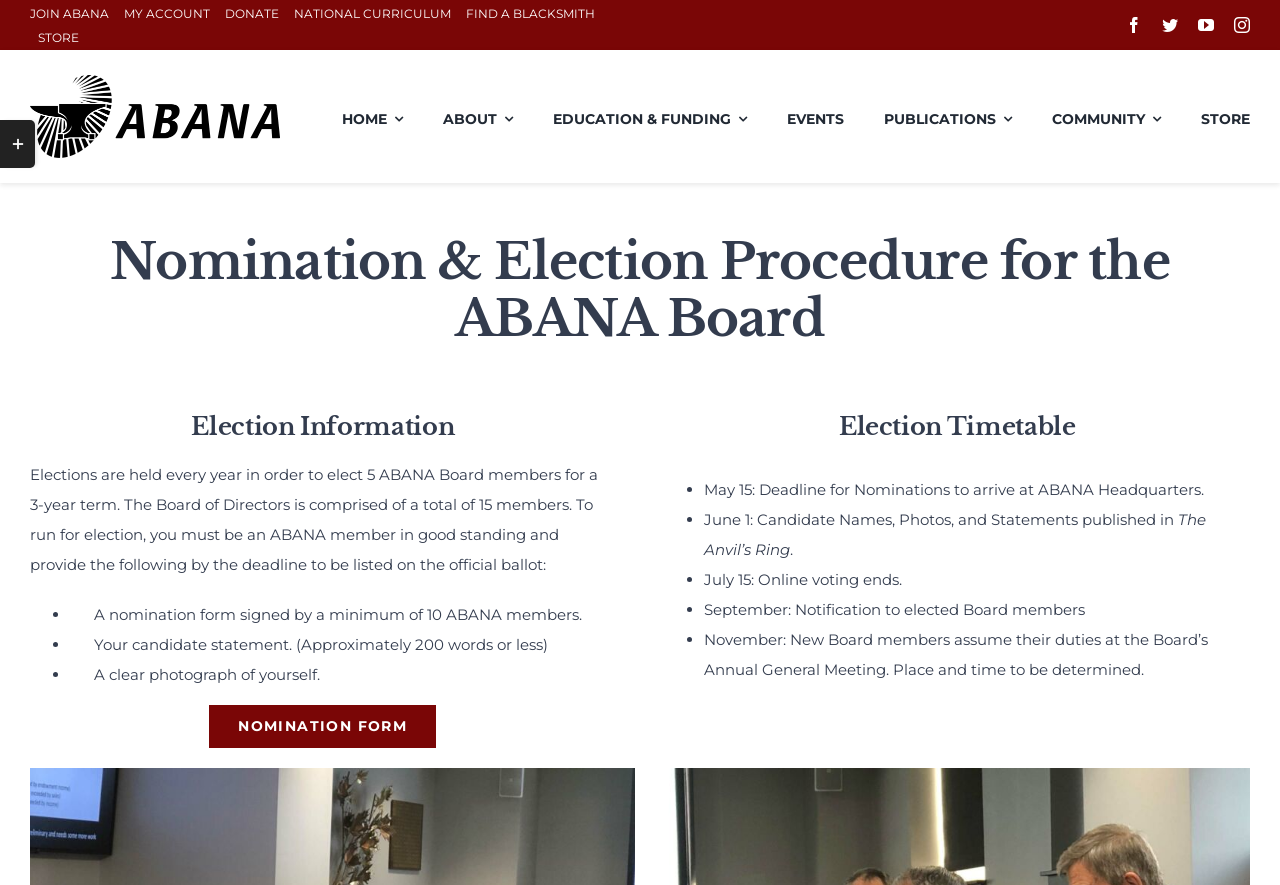What is published in The Anvil's Ring?
Please provide a single word or phrase based on the screenshot.

Candidate Names, Photos, and Statements